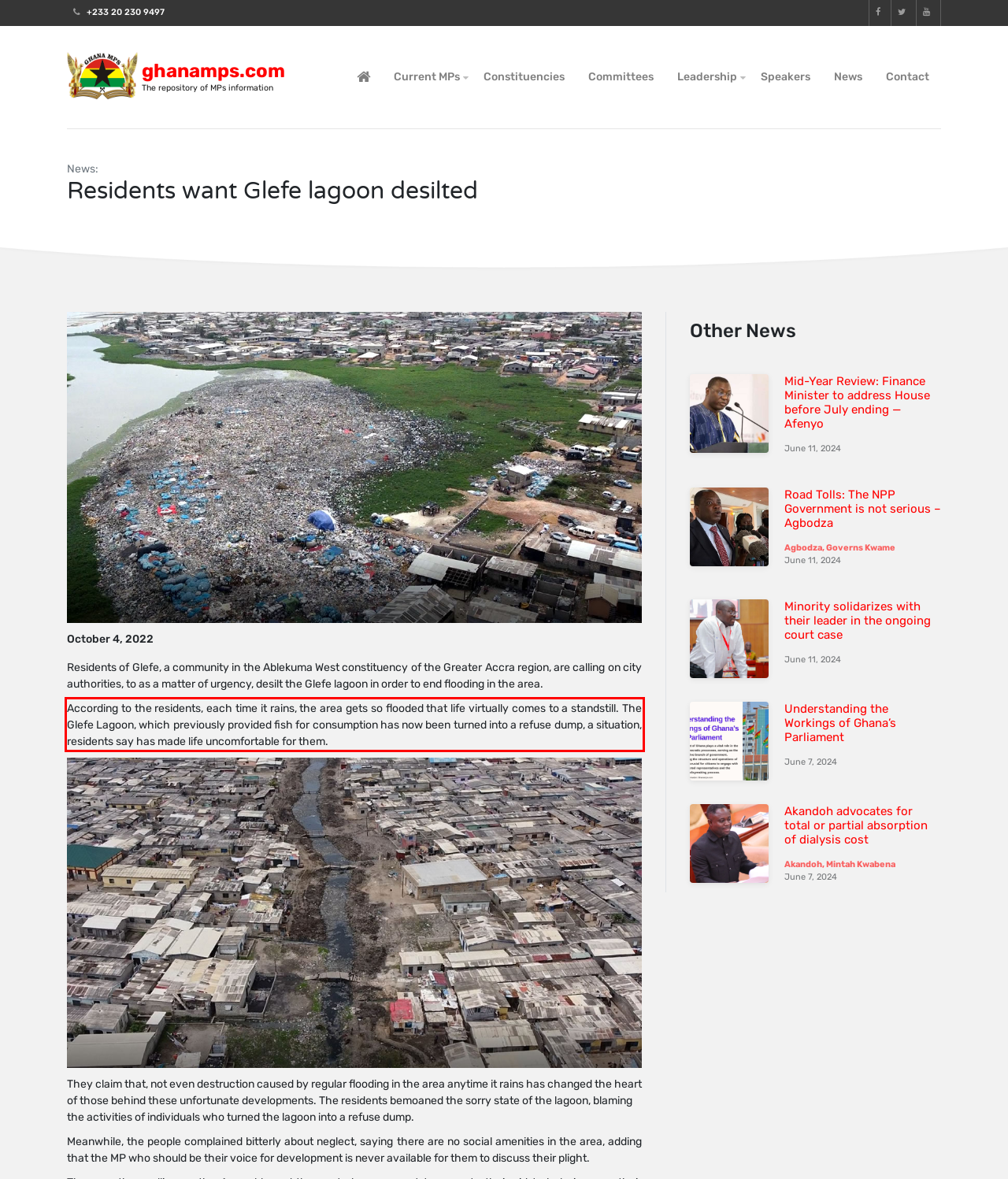Locate the red bounding box in the provided webpage screenshot and use OCR to determine the text content inside it.

According to the residents, each time it rains, the area gets so flooded that life virtually comes to a standstill. The Glefe Lagoon, which previously provided fish for consumption has now been turned into a refuse dump, a situation, residents say has made life uncomfortable for them.